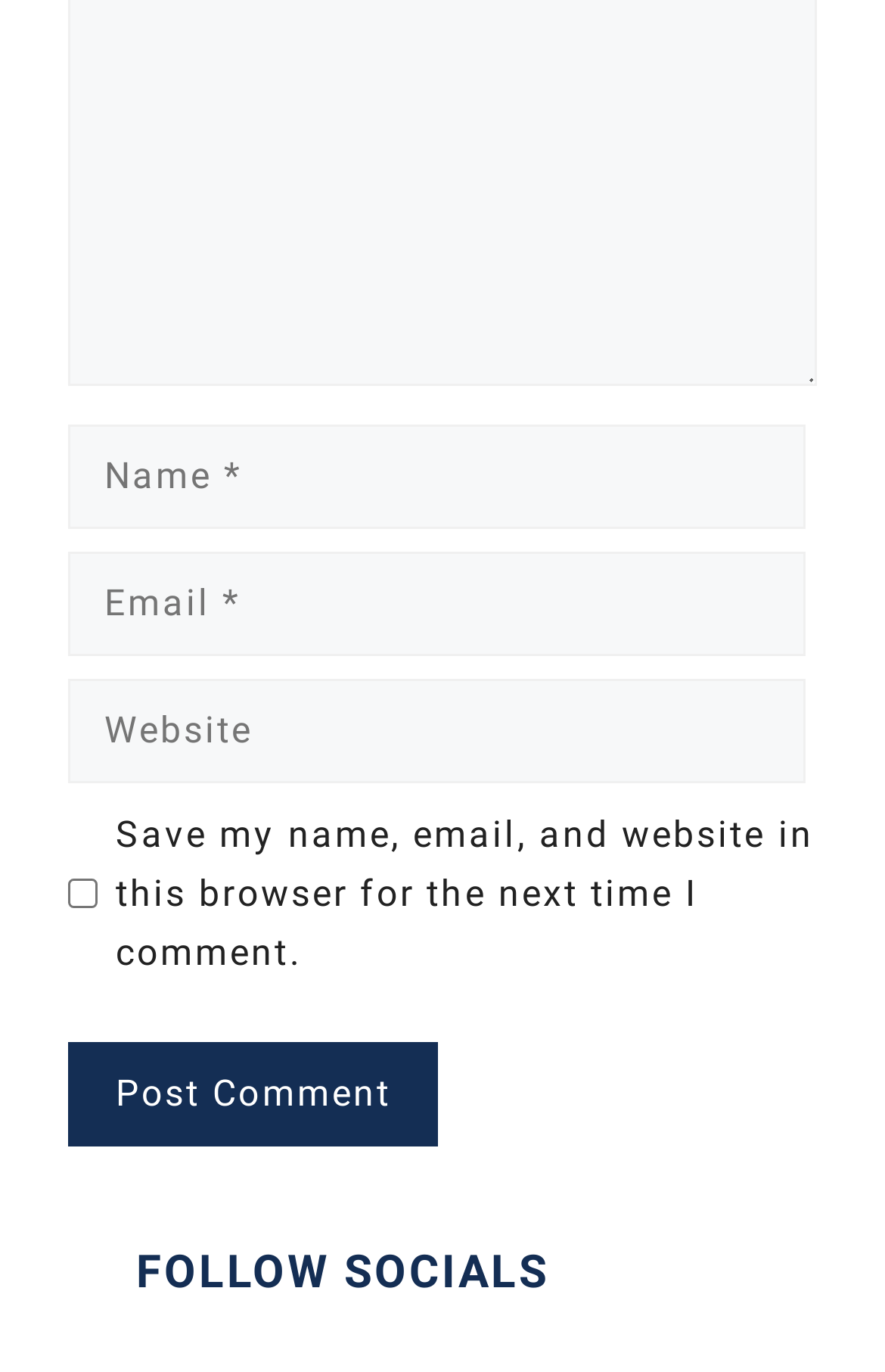Determine the bounding box for the UI element described here: "parent_node: Comment name="email" placeholder="Email *"".

[0.077, 0.403, 0.91, 0.479]